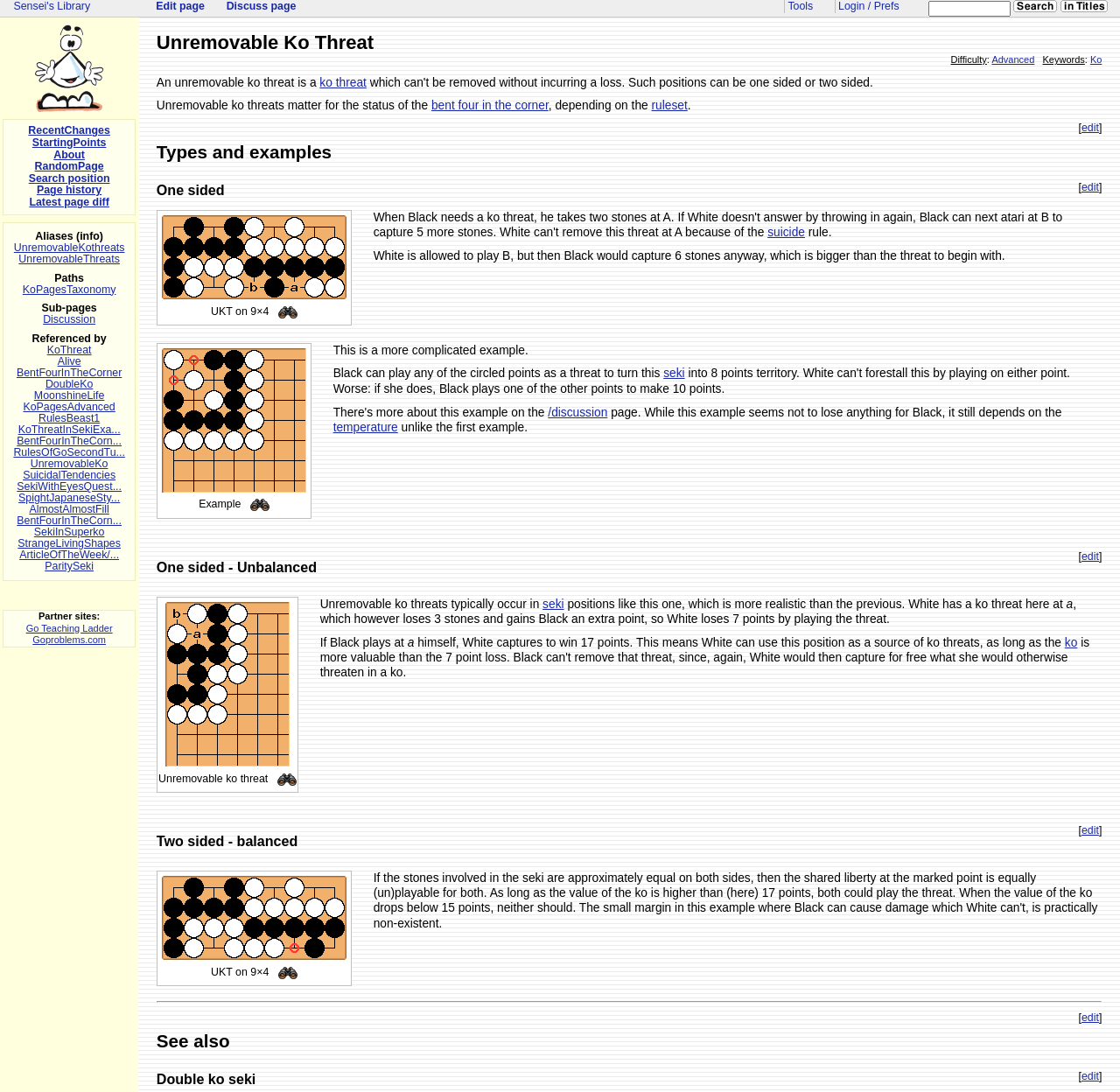Please determine the bounding box of the UI element that matches this description: name="searchstring" title="Search [alt+s]". The coordinates should be given as (top-left x, top-left y, bottom-right x, bottom-right y), with all values between 0 and 1.

[0.829, 0.001, 0.902, 0.015]